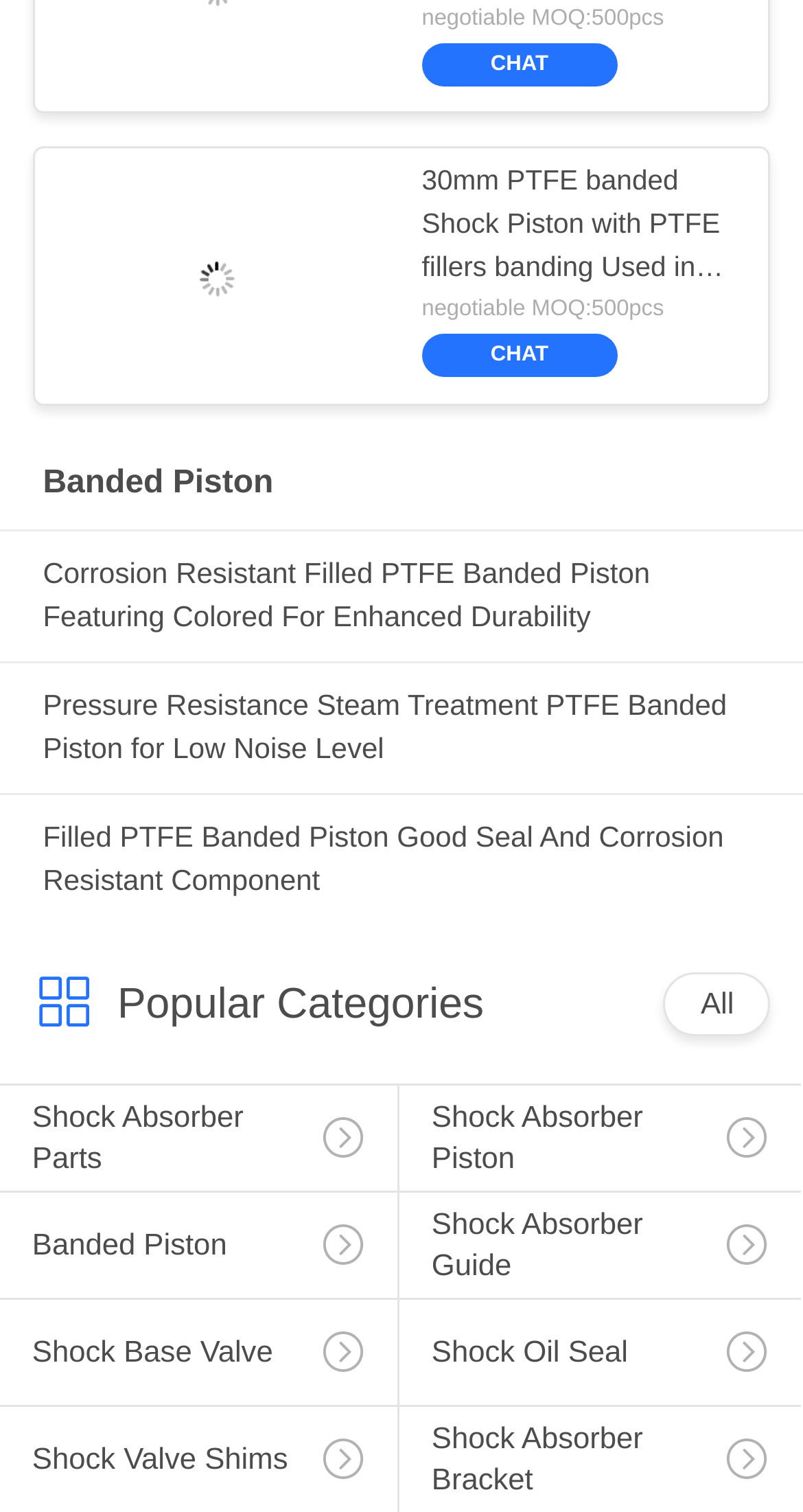Find the bounding box coordinates for the area that must be clicked to perform this action: "browse Banded Piston products".

[0.053, 0.303, 0.947, 0.336]